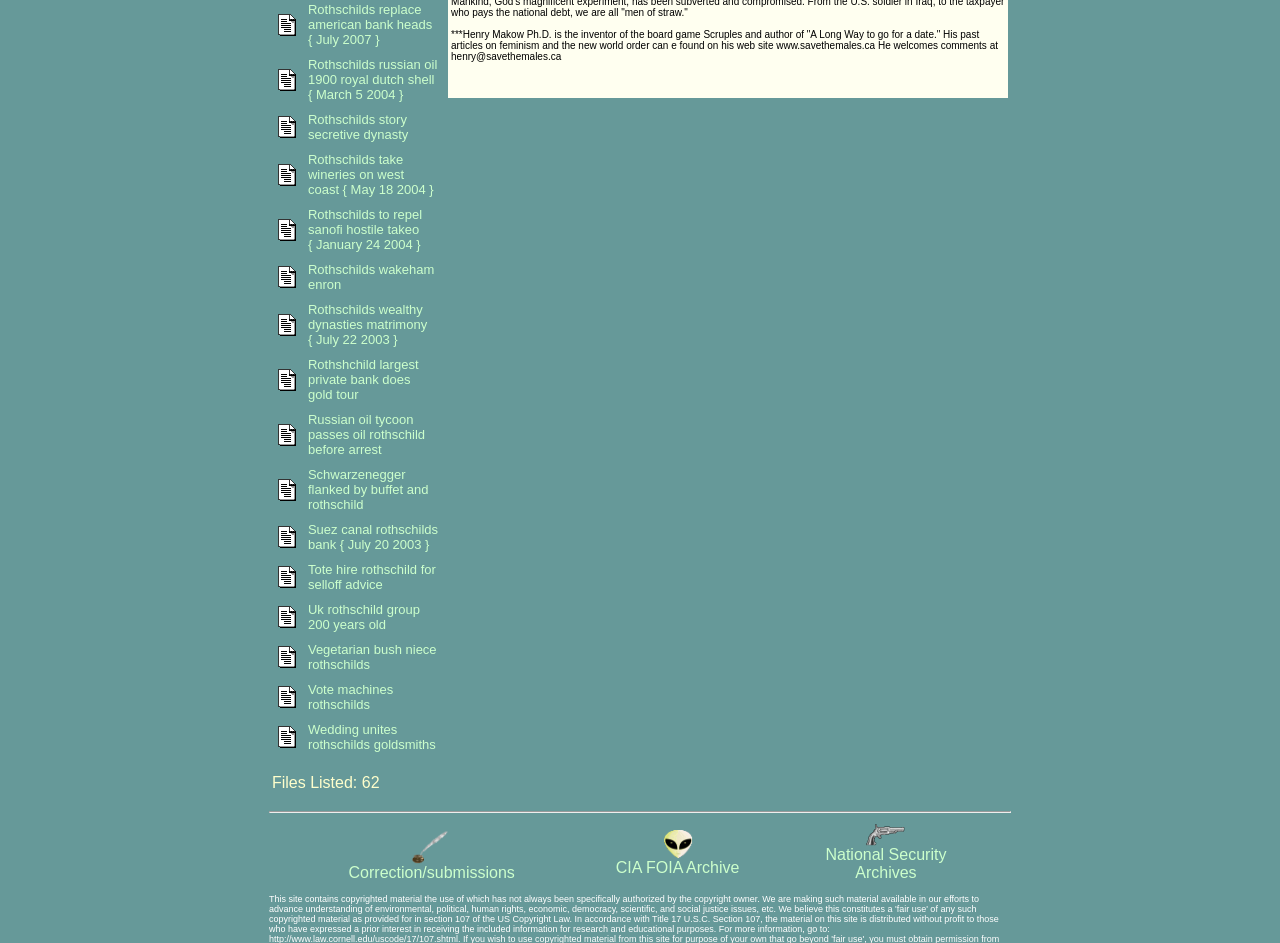Please identify the bounding box coordinates of the element's region that I should click in order to complete the following instruction: "Click the link 'Rothschilds take wineries on west coast'". The bounding box coordinates consist of four float numbers between 0 and 1, i.e., [left, top, right, bottom].

[0.241, 0.159, 0.339, 0.209]